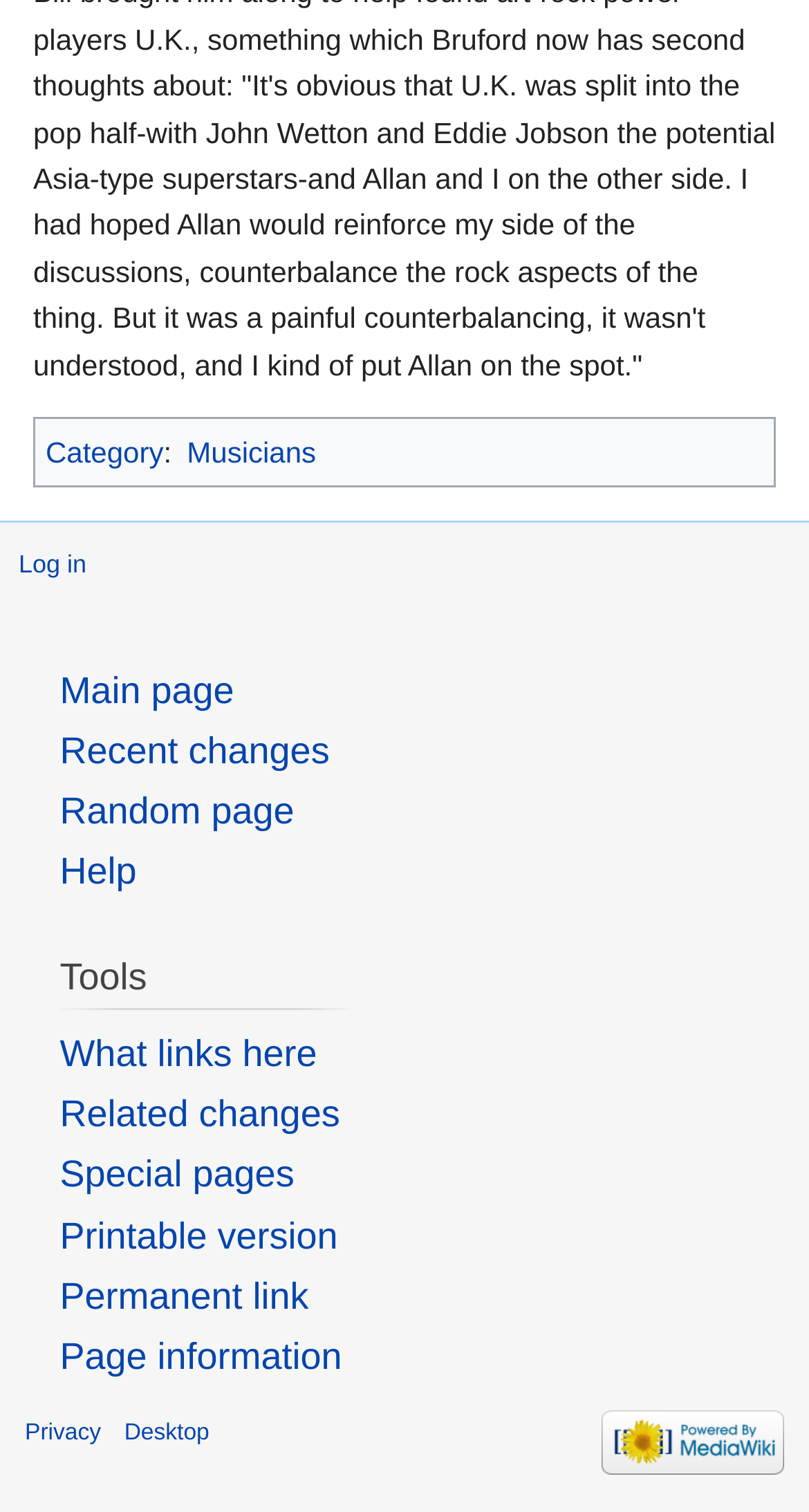Provide a short answer using a single word or phrase for the following question: 
How many images are on the webpage?

1